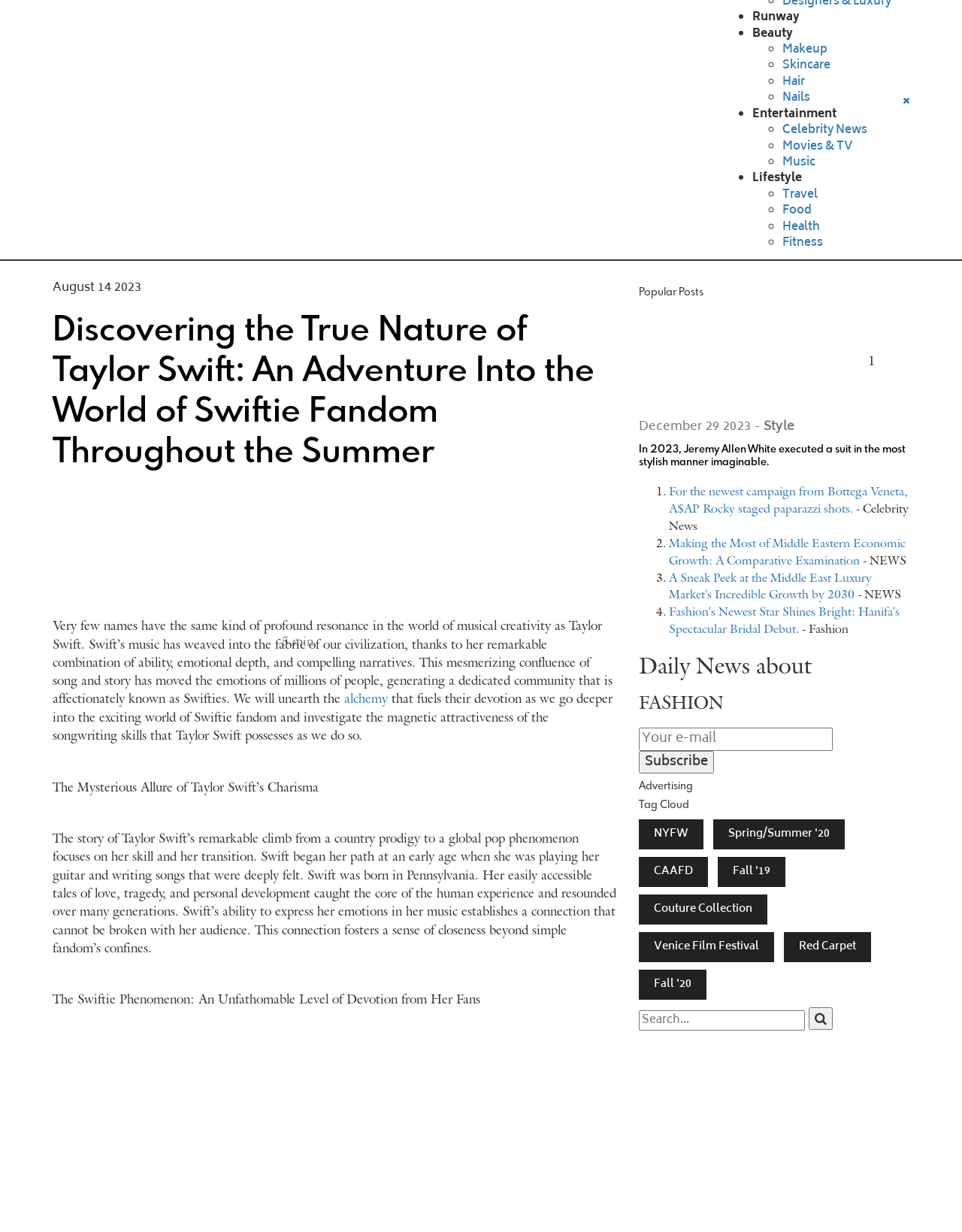Please respond to the question with a concise word or phrase:
How many popular posts are listed on the page?

4